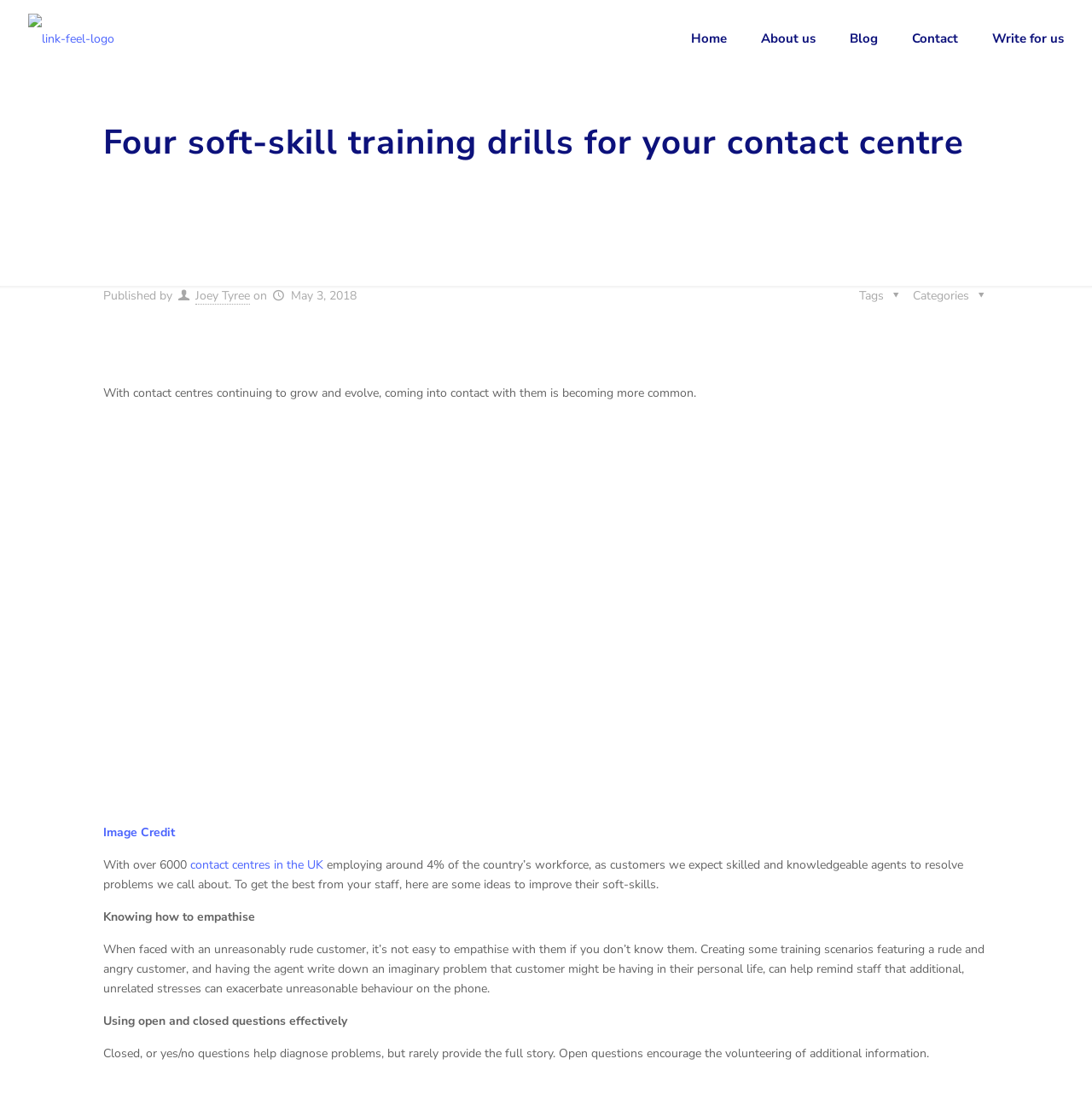How many contact centres are in the UK?
Using the image, give a concise answer in the form of a single word or short phrase.

over 6000